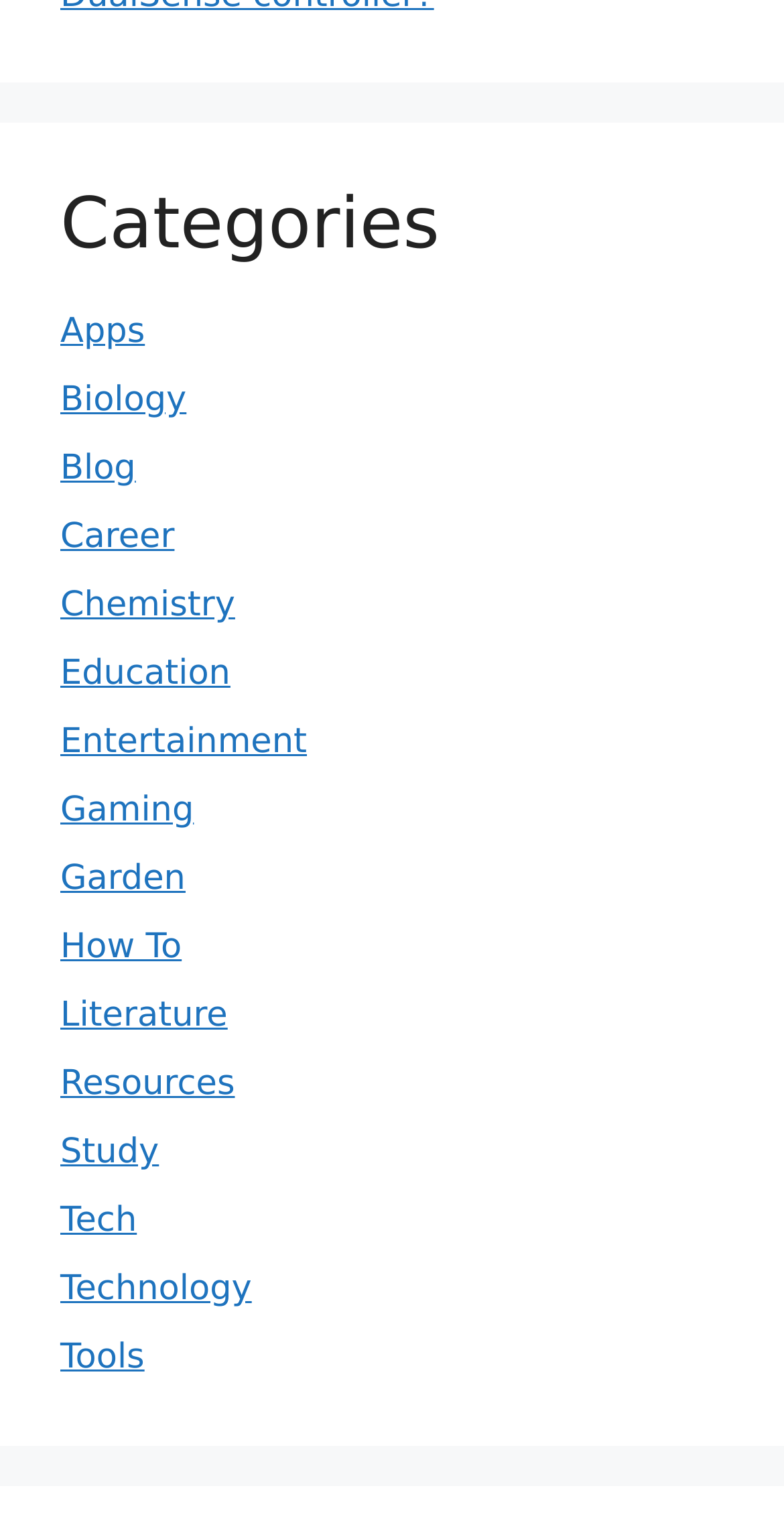Determine the bounding box coordinates of the region I should click to achieve the following instruction: "Go to Blog". Ensure the bounding box coordinates are four float numbers between 0 and 1, i.e., [left, top, right, bottom].

[0.077, 0.295, 0.173, 0.321]